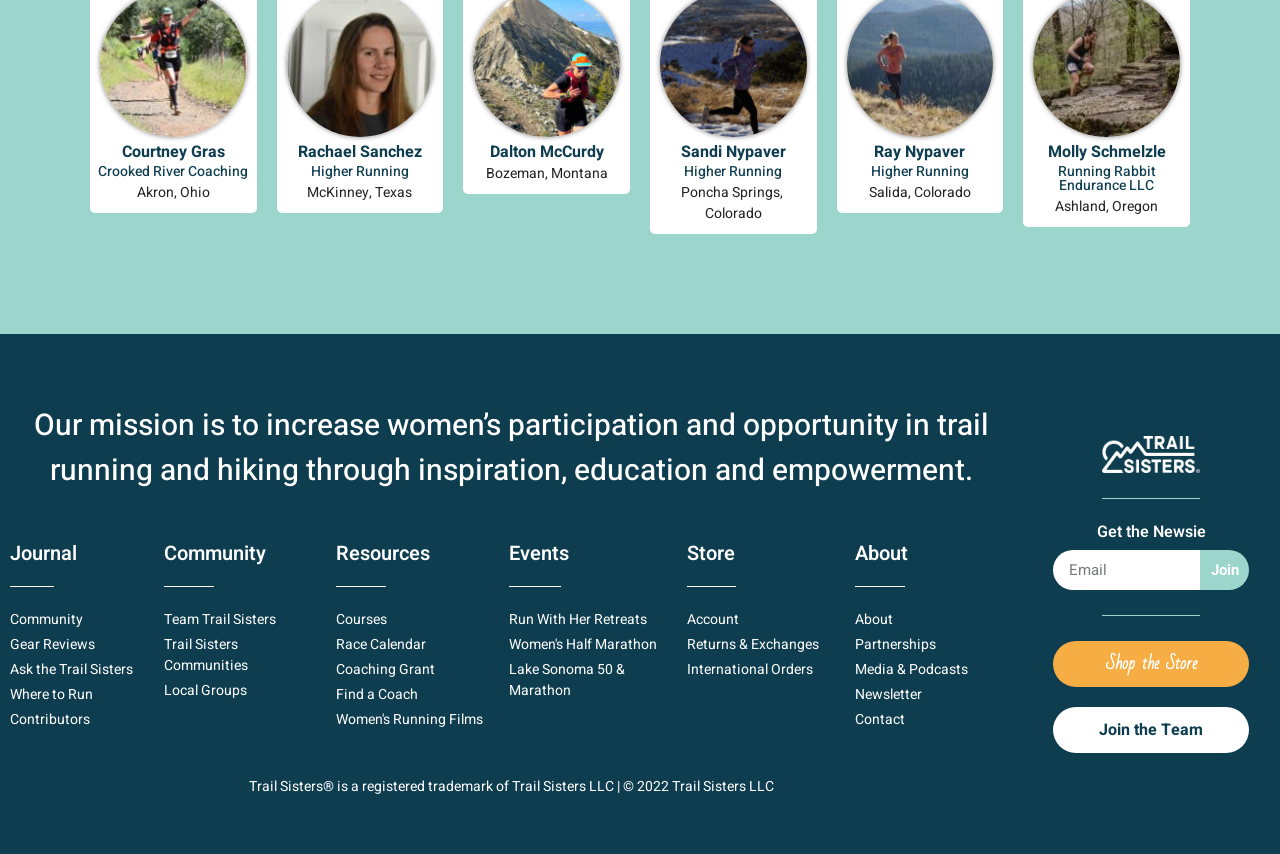Please identify the bounding box coordinates of the area that needs to be clicked to fulfill the following instruction: "Click on the 'Shop the Store' link."

[0.823, 0.751, 0.976, 0.805]